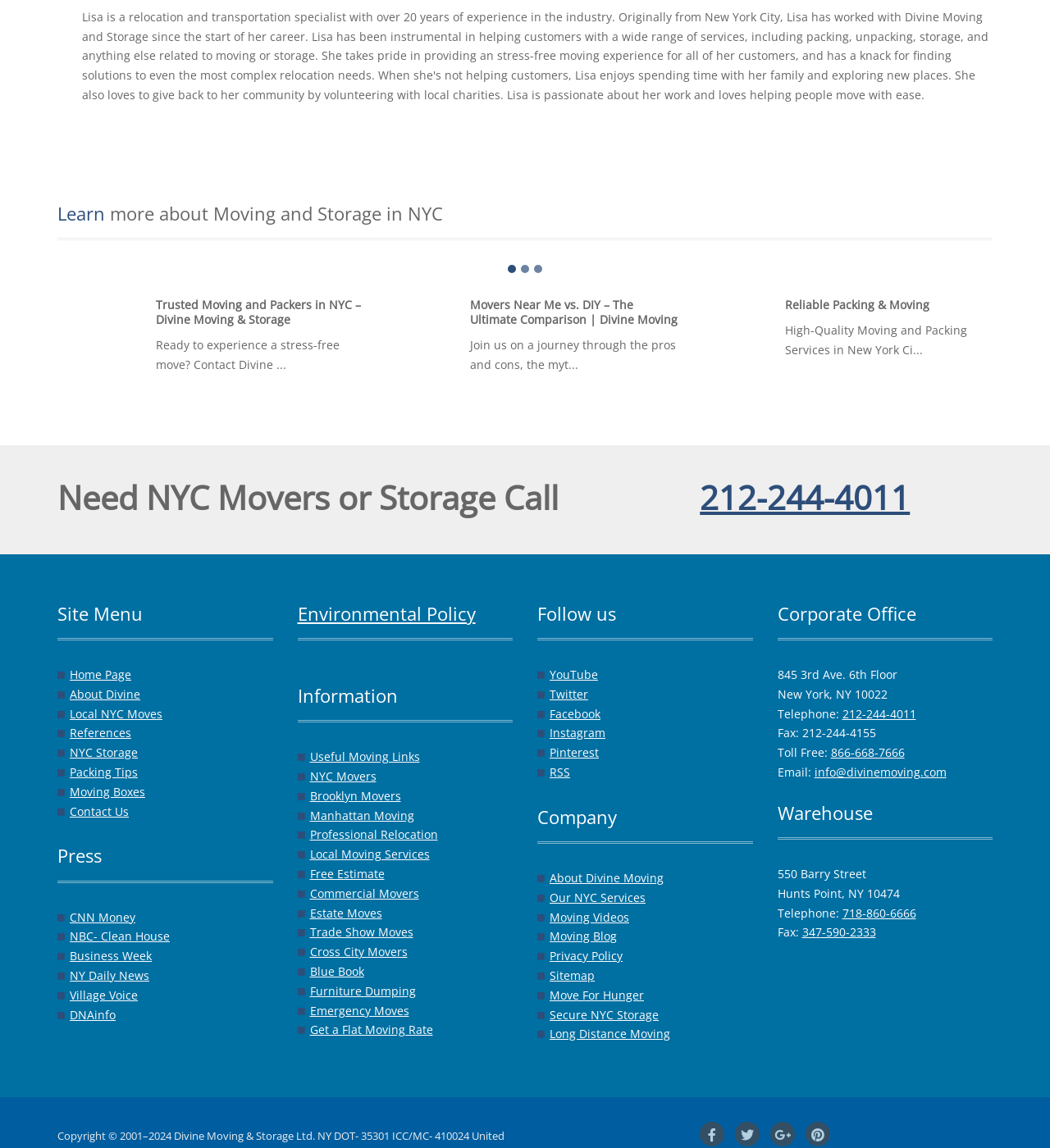Determine the bounding box coordinates for the area you should click to complete the following instruction: "Learn more about Moving and Storage in NYC".

[0.055, 0.177, 0.945, 0.209]